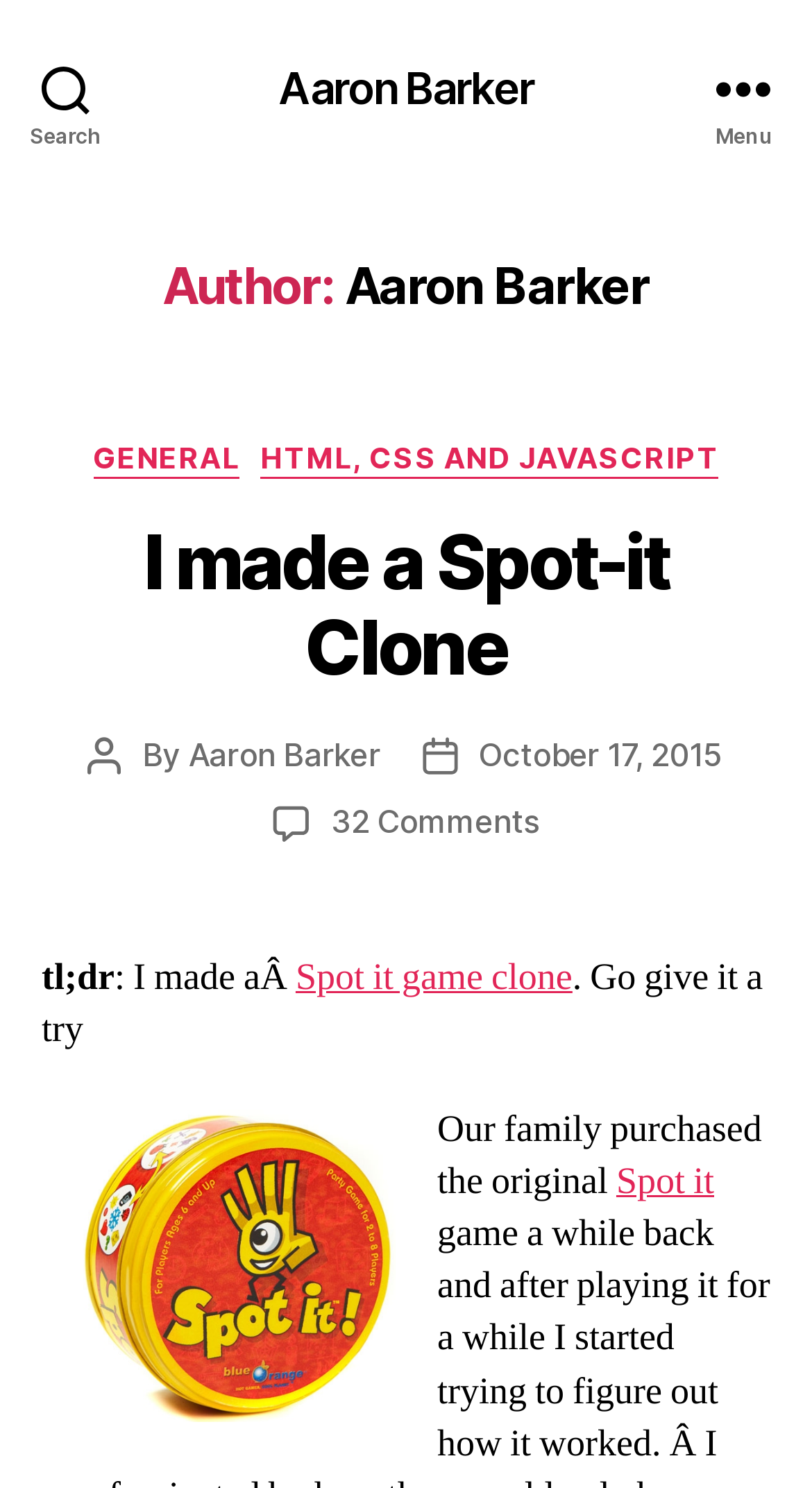What is the category of this post?
Could you answer the question in a detailed manner, providing as much information as possible?

The category of this post can be determined by looking at the links in the header section of the webpage, where it lists 'GENERAL' and 'HTML, CSS AND JAVASCRIPT' as categories. Since 'GENERAL' is the first category listed, it is likely the category of this post.